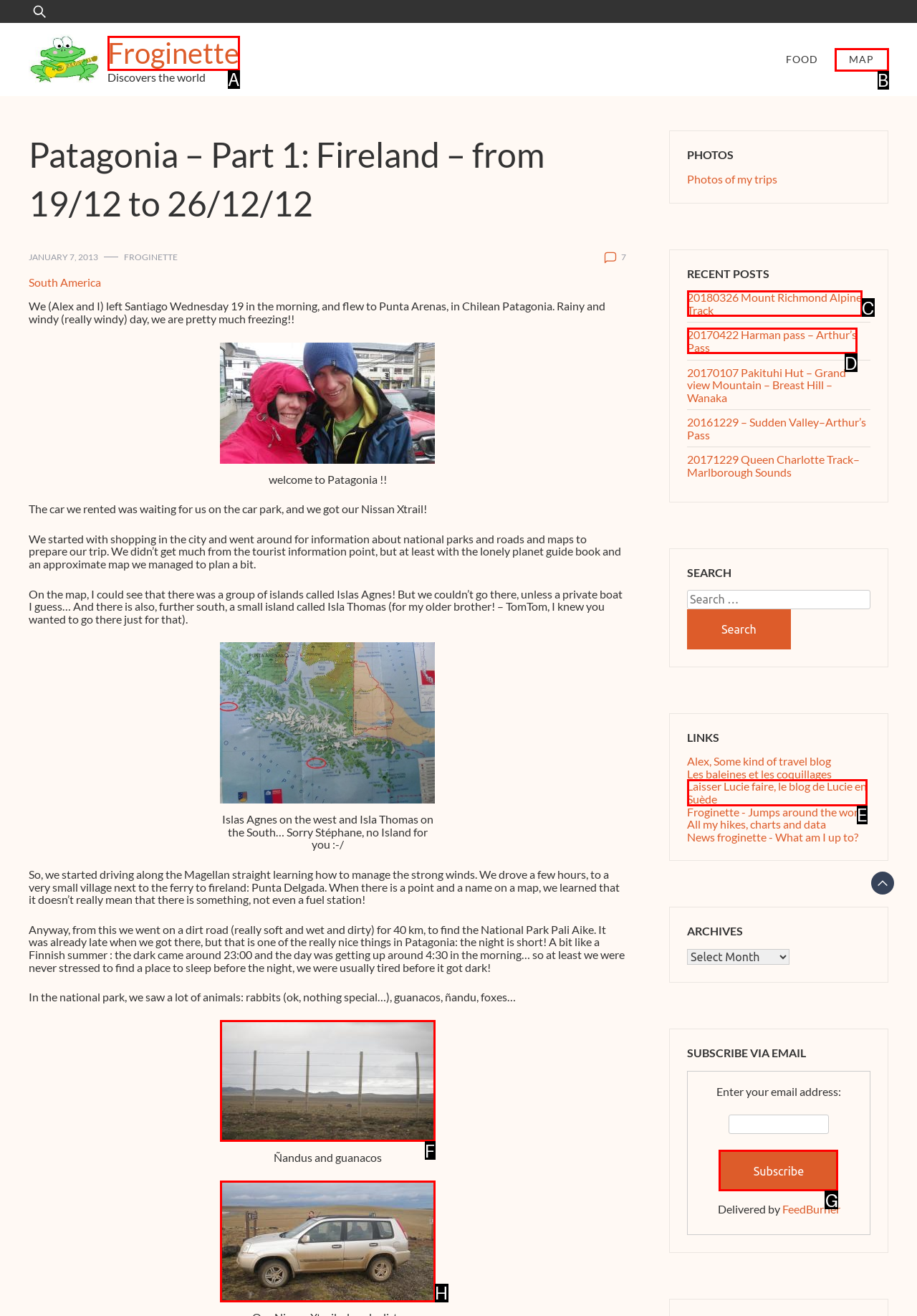Decide which letter you need to select to fulfill the task: Subscribe via email
Answer with the letter that matches the correct option directly.

G